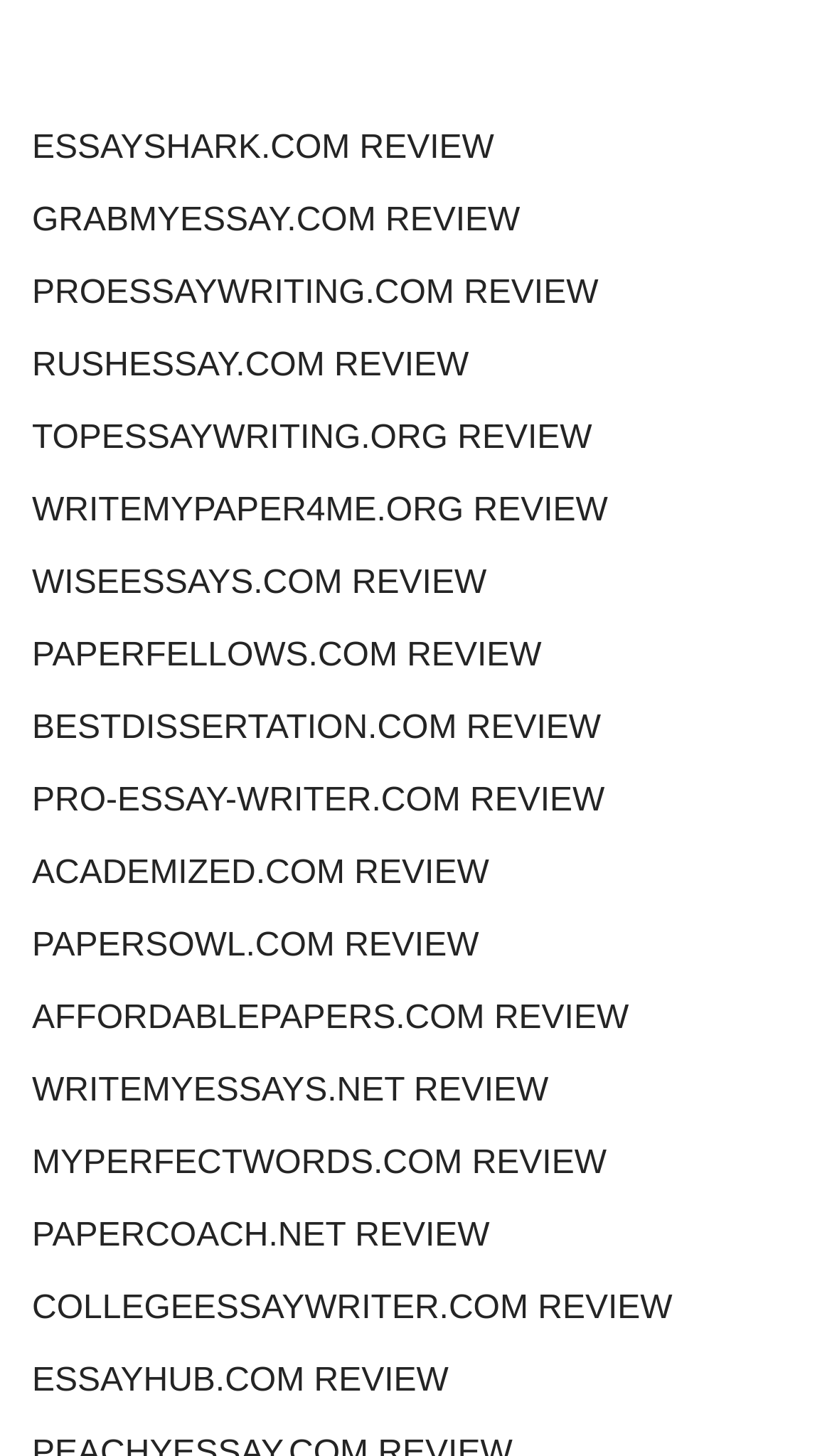Identify the bounding box coordinates for the UI element described as follows: "Bestdissertation.com Review". Ensure the coordinates are four float numbers between 0 and 1, formatted as [left, top, right, bottom].

[0.038, 0.476, 0.962, 0.526]